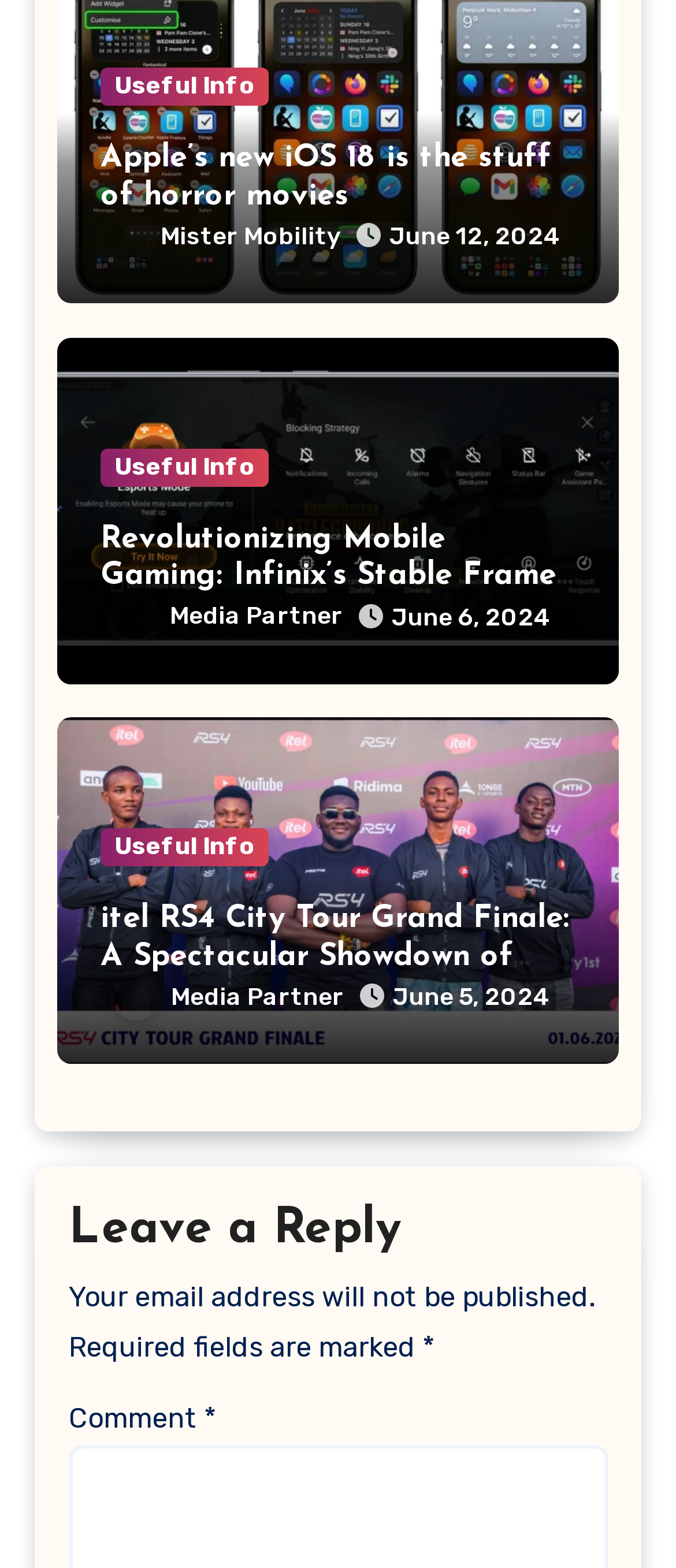Could you specify the bounding box coordinates for the clickable section to complete the following instruction: "Check out Hand Warmers"?

None